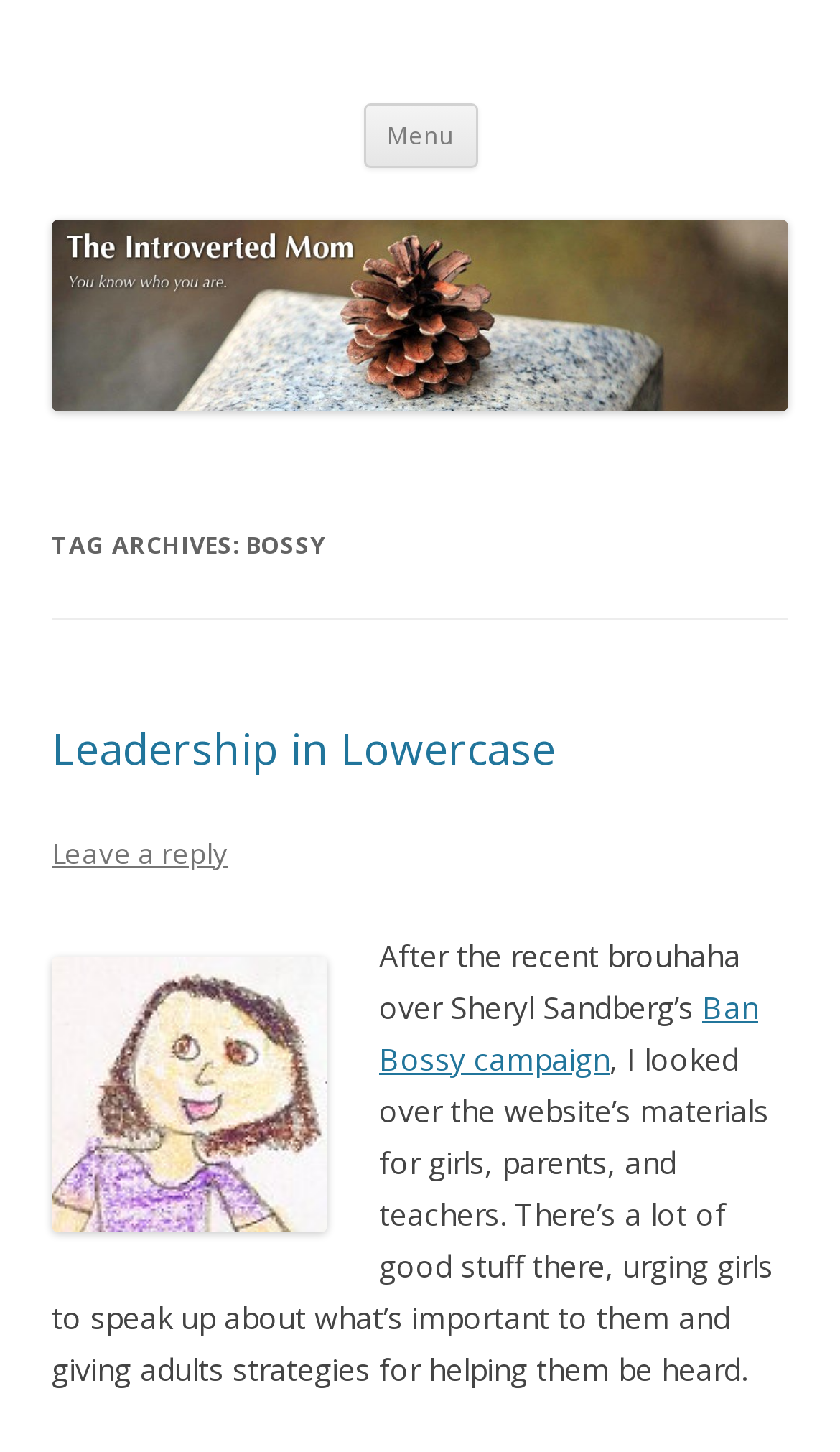Respond with a single word or phrase to the following question:
What is the purpose of the website according to the article?

urging girls to speak up